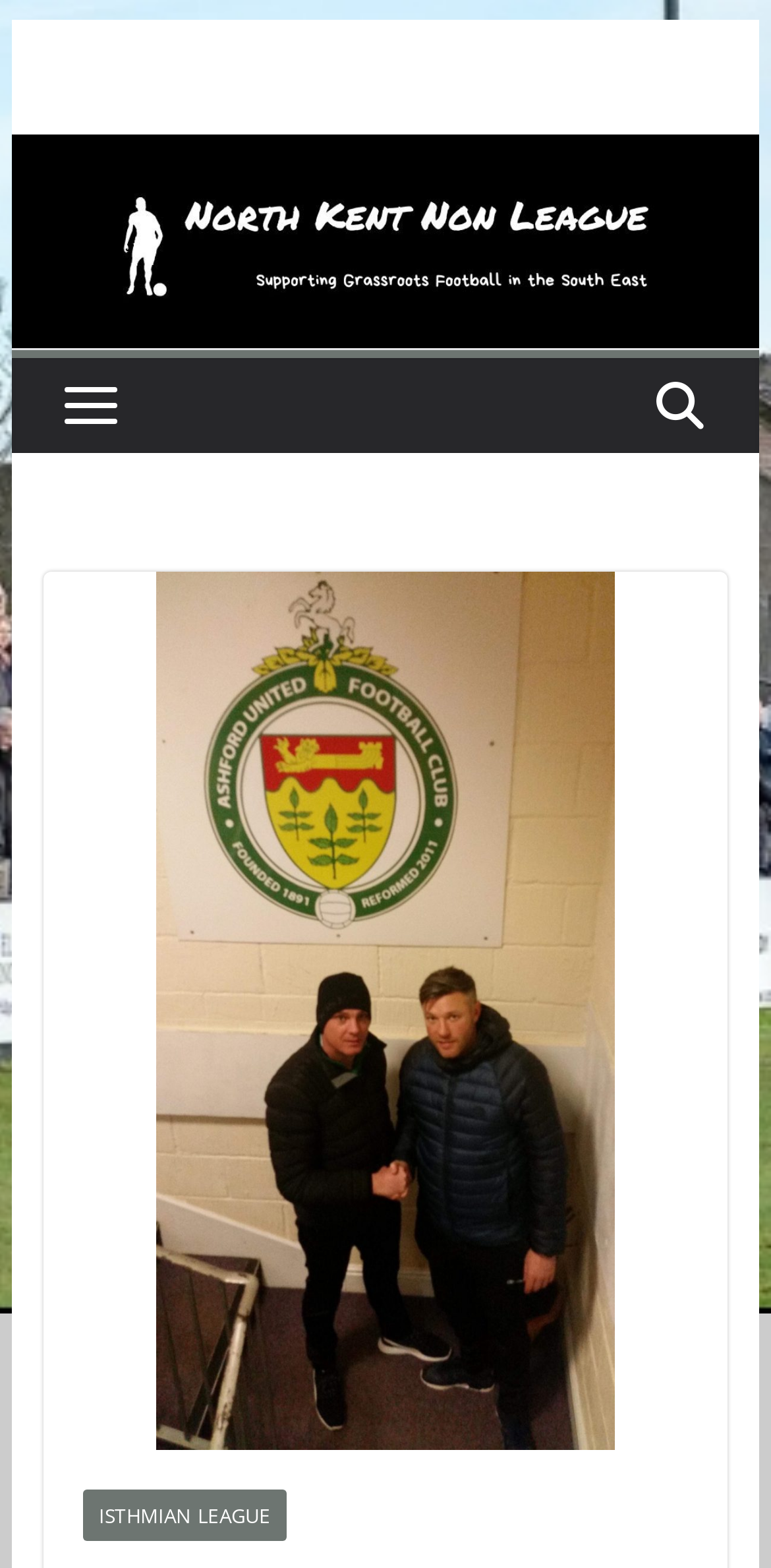Identify the bounding box coordinates for the UI element that matches this description: "Isthmian League".

[0.107, 0.95, 0.371, 0.983]